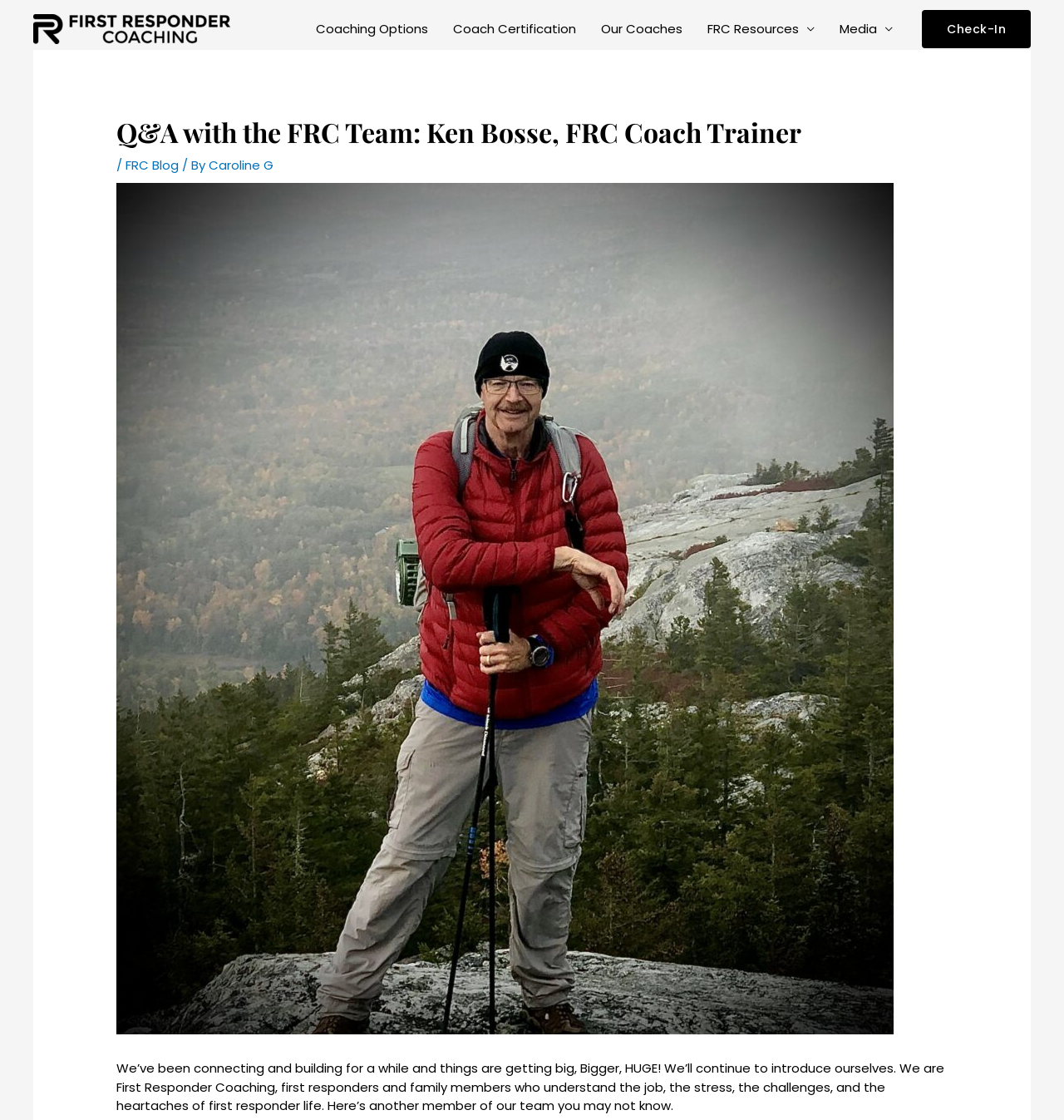Specify the bounding box coordinates of the area to click in order to execute this command: 'read FRC Blog'. The coordinates should consist of four float numbers ranging from 0 to 1, and should be formatted as [left, top, right, bottom].

[0.118, 0.14, 0.168, 0.156]